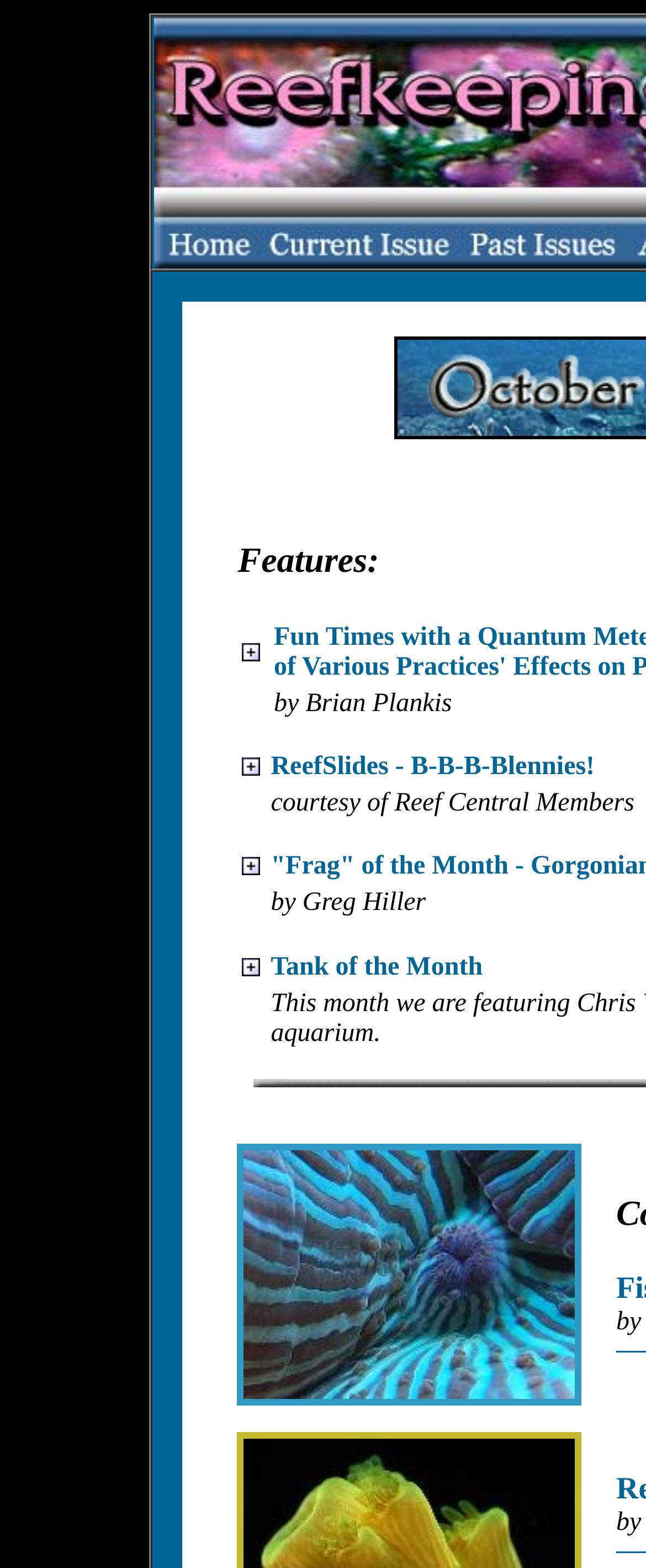Predict the bounding box for the UI component with the following description: "name="cnt_icon_10527"".

[0.373, 0.481, 0.401, 0.499]